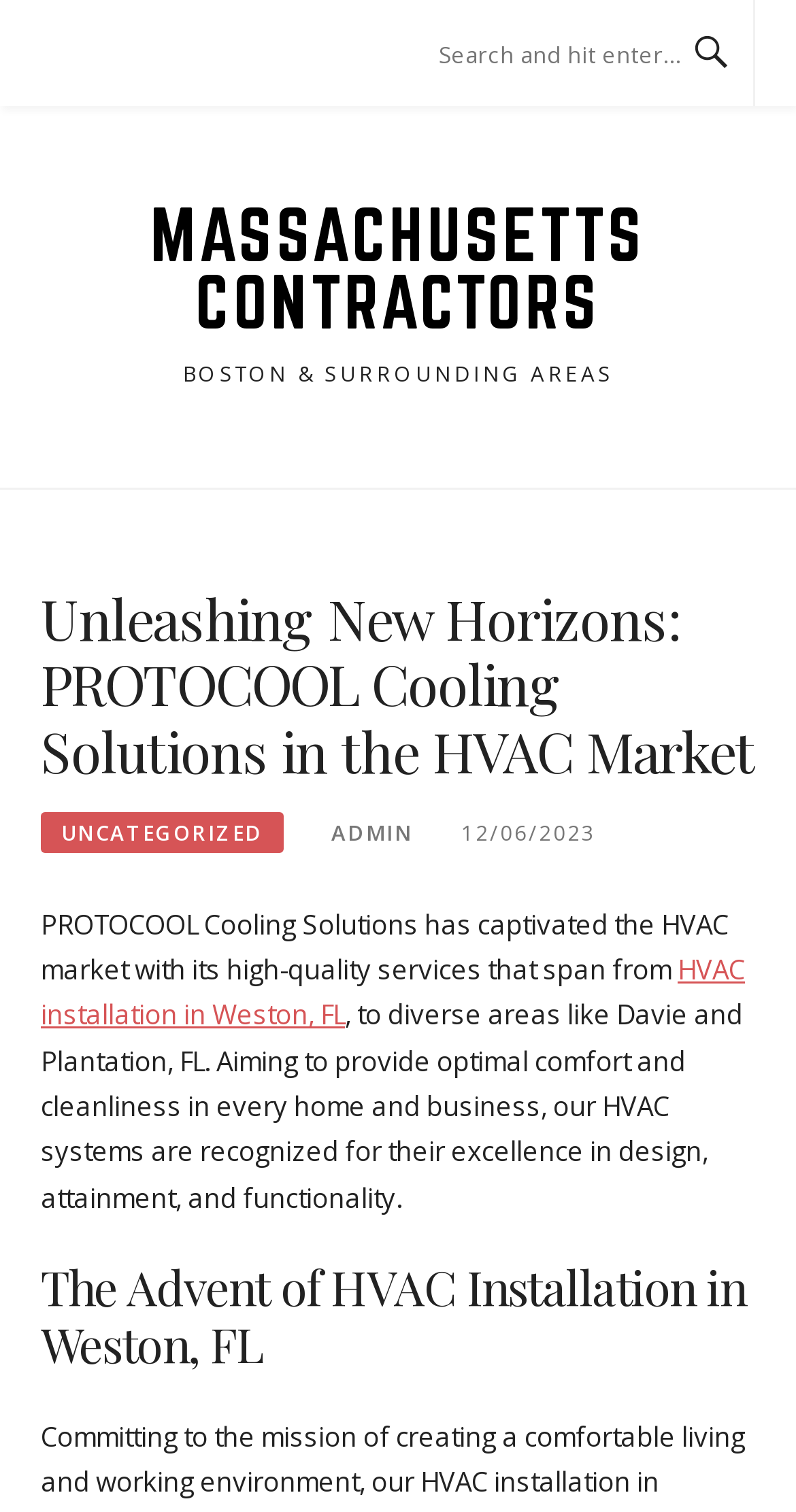Explain the webpage's design and content in an elaborate manner.

The webpage appears to be an article or blog post about PROTOCOOL Cooling Solutions in the HVAC market, specifically in Massachusetts. At the top of the page, there is a search bar with a placeholder text "Search and hit enter..." located near the center of the page. Below the search bar, there is a link to "MASSACHUSETTS CONTRACTORS" and a static text "BOSTON & SURROUNDING AREAS" positioned to the right of the link.

The main content of the page is divided into sections, with a large heading "Unleashing New Horizons: PROTOCOOL Cooling Solutions in the HVAC Market" located near the top-left of the page. Below this heading, there are three links: "UNCATEGORIZED", "ADMIN", and a timestamp "12/06/2023" positioned to the right of the links.

The main article begins with a paragraph of text that describes PROTOCOOL Cooling Solutions' high-quality services in the HVAC market, spanning from installation to diverse areas. This paragraph is followed by a link to "HVAC installation in Weston, FL" and another paragraph of text that explains the company's aim to provide optimal comfort and cleanliness in every home and business.

Further down the page, there is a subheading "The Advent of HVAC Installation in Weston, FL" located near the bottom-left of the page. Overall, the webpage appears to be a informative article about PROTOCOOL Cooling Solutions and their services in the HVAC market.